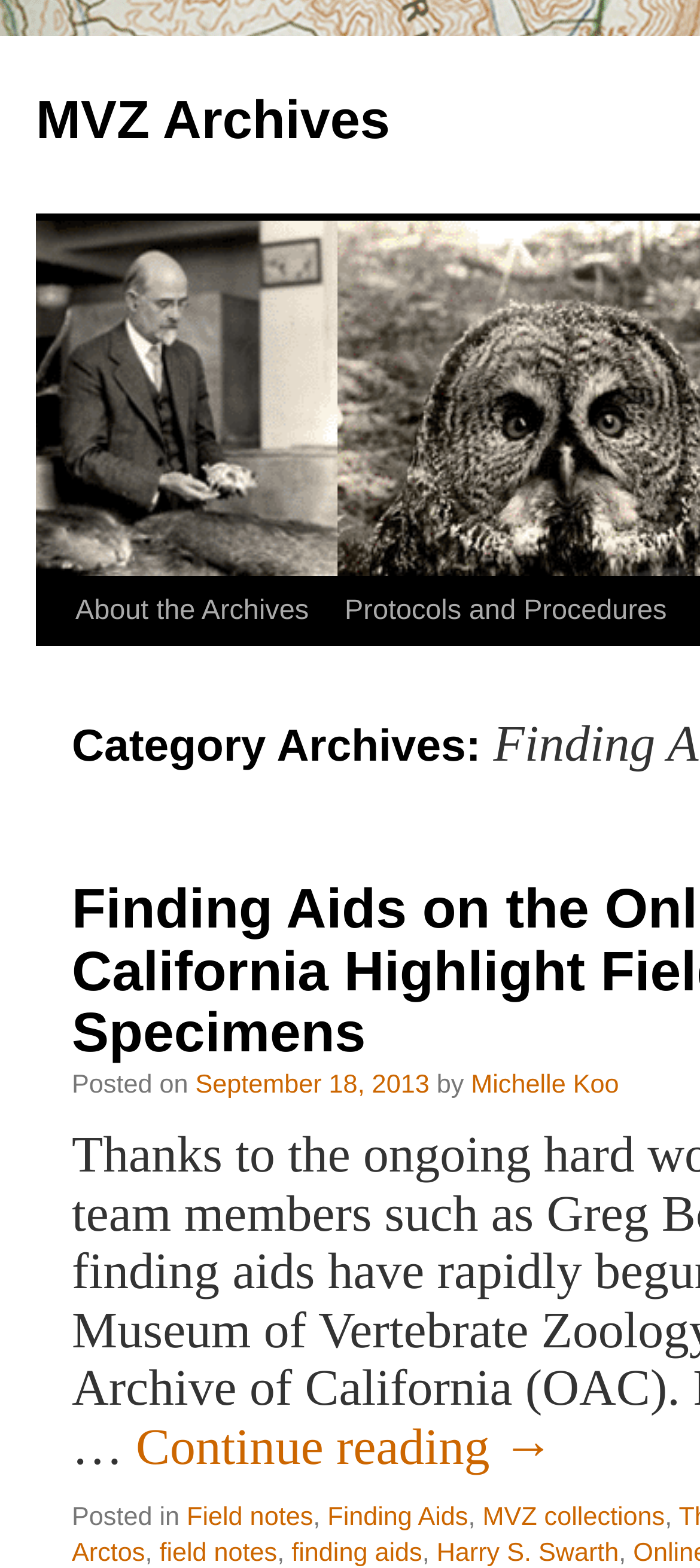Please reply to the following question using a single word or phrase: 
What are the categories of the posted content?

Field notes, Finding Aids, MVZ collections